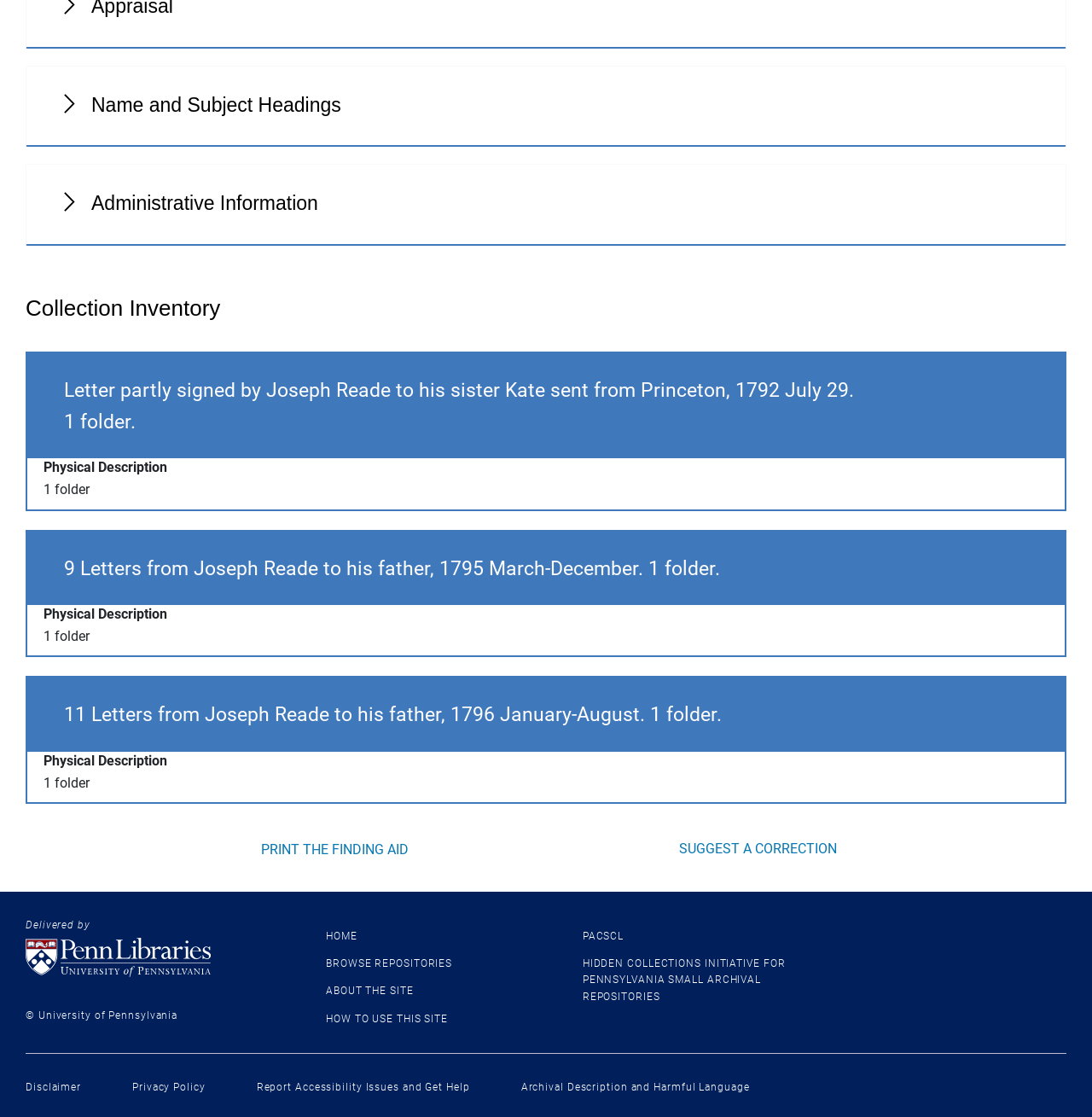Locate the bounding box coordinates of the area to click to fulfill this instruction: "Suggest a correction". The bounding box should be presented as four float numbers between 0 and 1, in the order [left, top, right, bottom].

[0.621, 0.753, 0.766, 0.767]